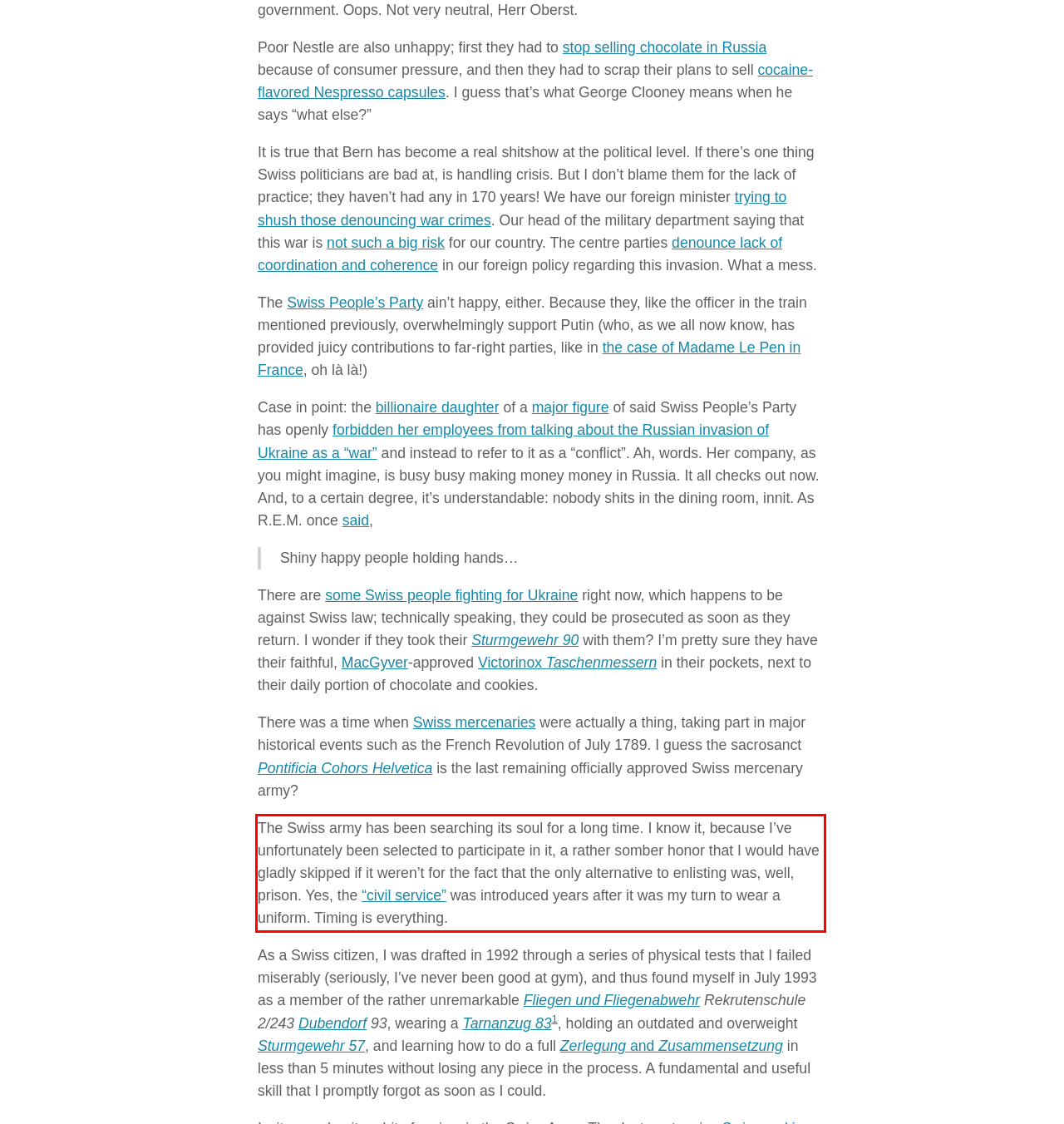From the given screenshot of a webpage, identify the red bounding box and extract the text content within it.

The Swiss army has been searching its soul for a long time. I know it, because I’ve unfortunately been selected to participate in it, a rather somber honor that I would have gladly skipped if it weren’t for the fact that the only alternative to enlisting was, well, prison. Yes, the “civil service” was introduced years after it was my turn to wear a uniform. Timing is everything.